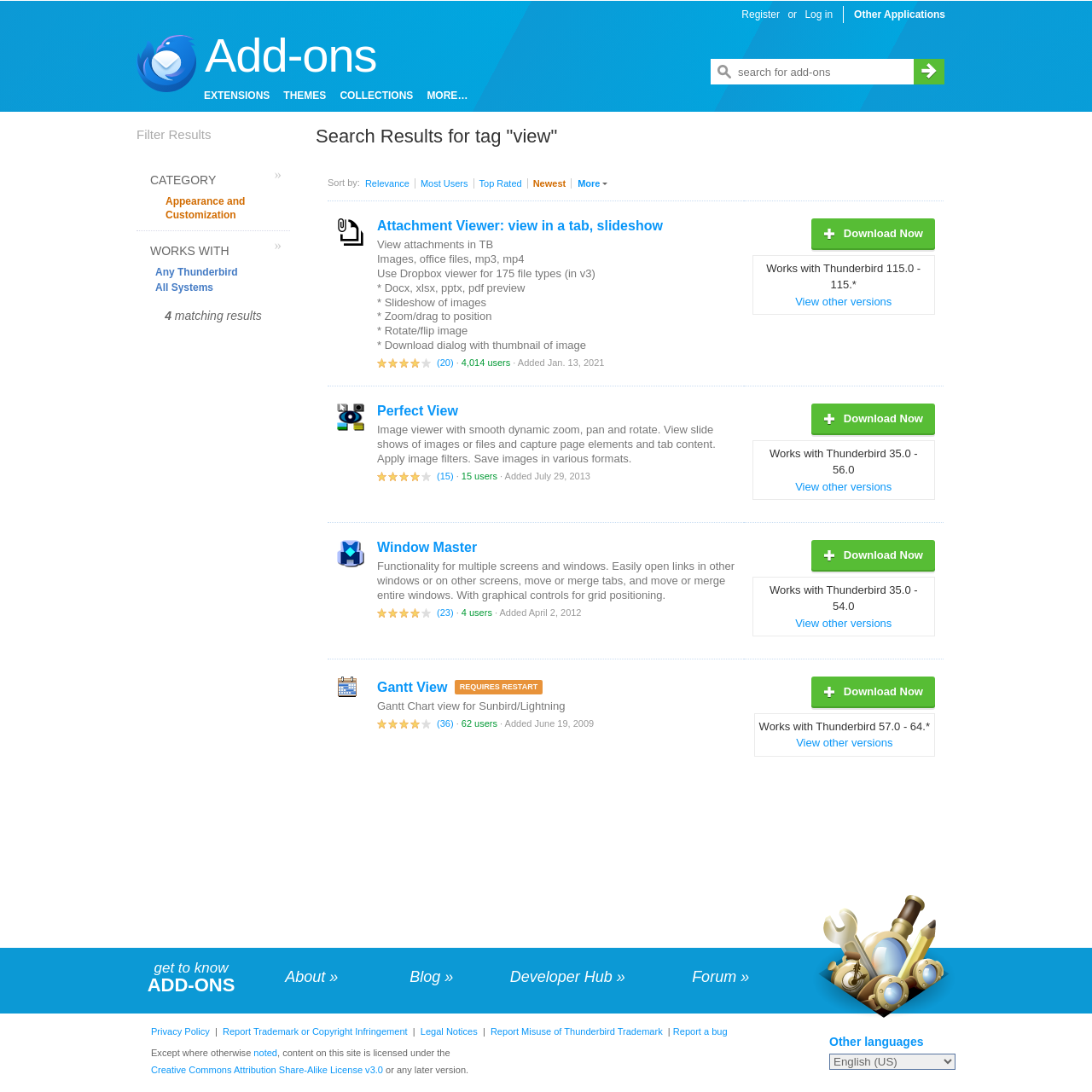Highlight the bounding box coordinates of the element you need to click to perform the following instruction: "Search for add-ons."

[0.651, 0.054, 0.837, 0.077]